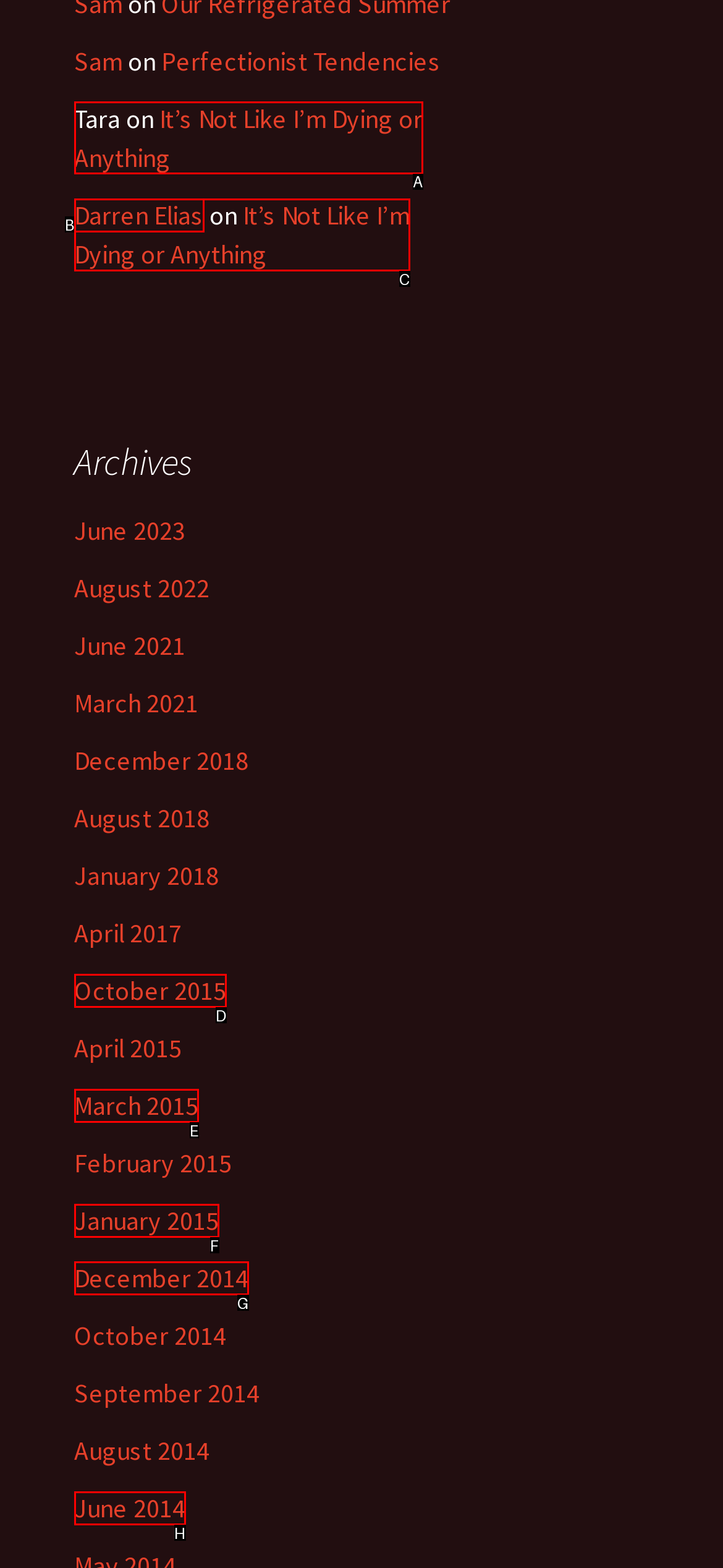Determine which letter corresponds to the UI element to click for this task: read the post 'It’s Not Like I’m Dying or Anything'
Respond with the letter from the available options.

A